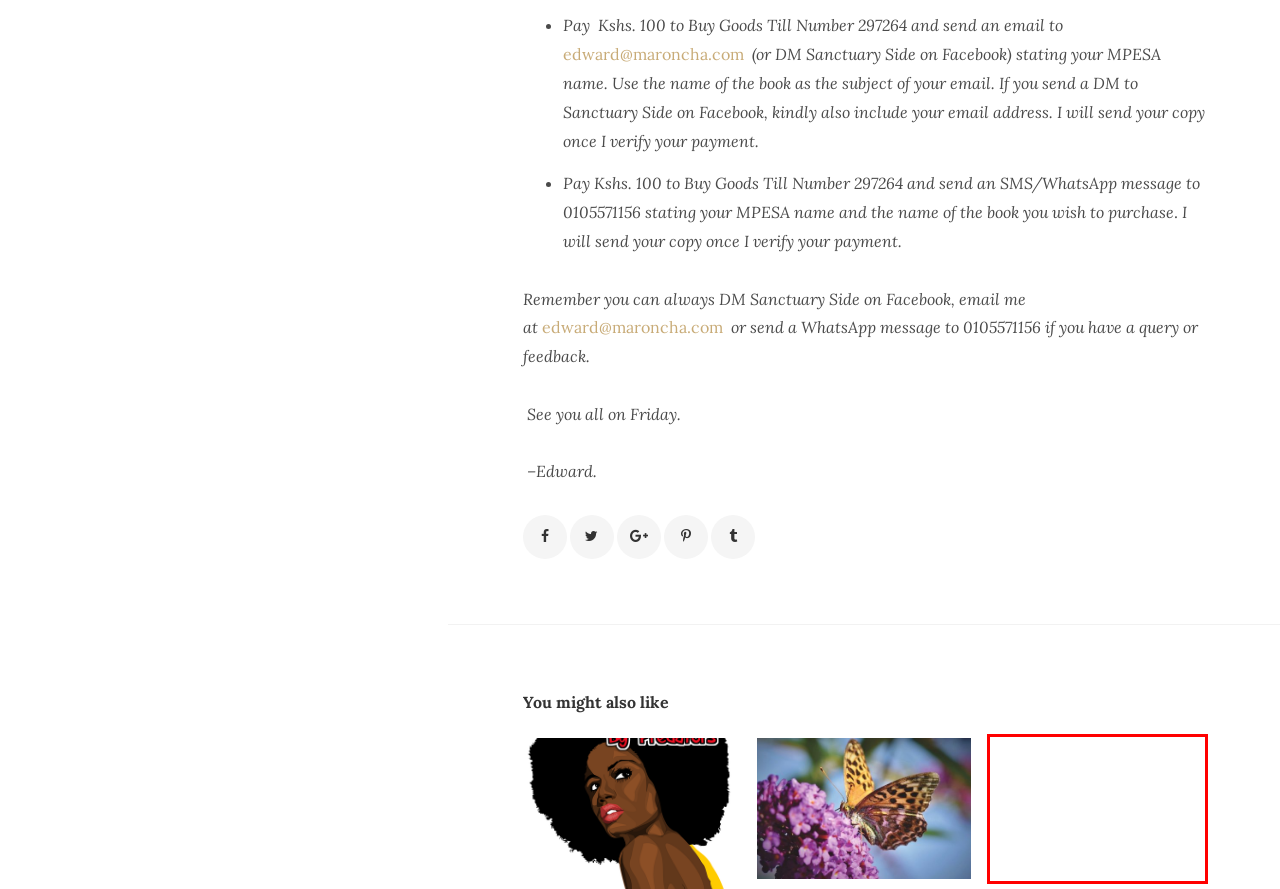You are presented with a screenshot of a webpage containing a red bounding box around an element. Determine which webpage description best describes the new webpage after clicking on the highlighted element. Here are the candidates:
A. Tragedy Archives - Sanctuary Side
B. The Mirage IV-By Edward Maroncha - Sanctuary Side
C. Welcome
 | The Maroncha Enterprises
D. The Age Factor IV-By Edward Maroncha - Sanctuary Side
E. Faith Archives - Sanctuary Side
F. Others Archives - Sanctuary Side
G. Accountability and the Friendship Line-By Edward Maroncha - Sanctuary Side
H. Poetry Archives - Sanctuary Side

G